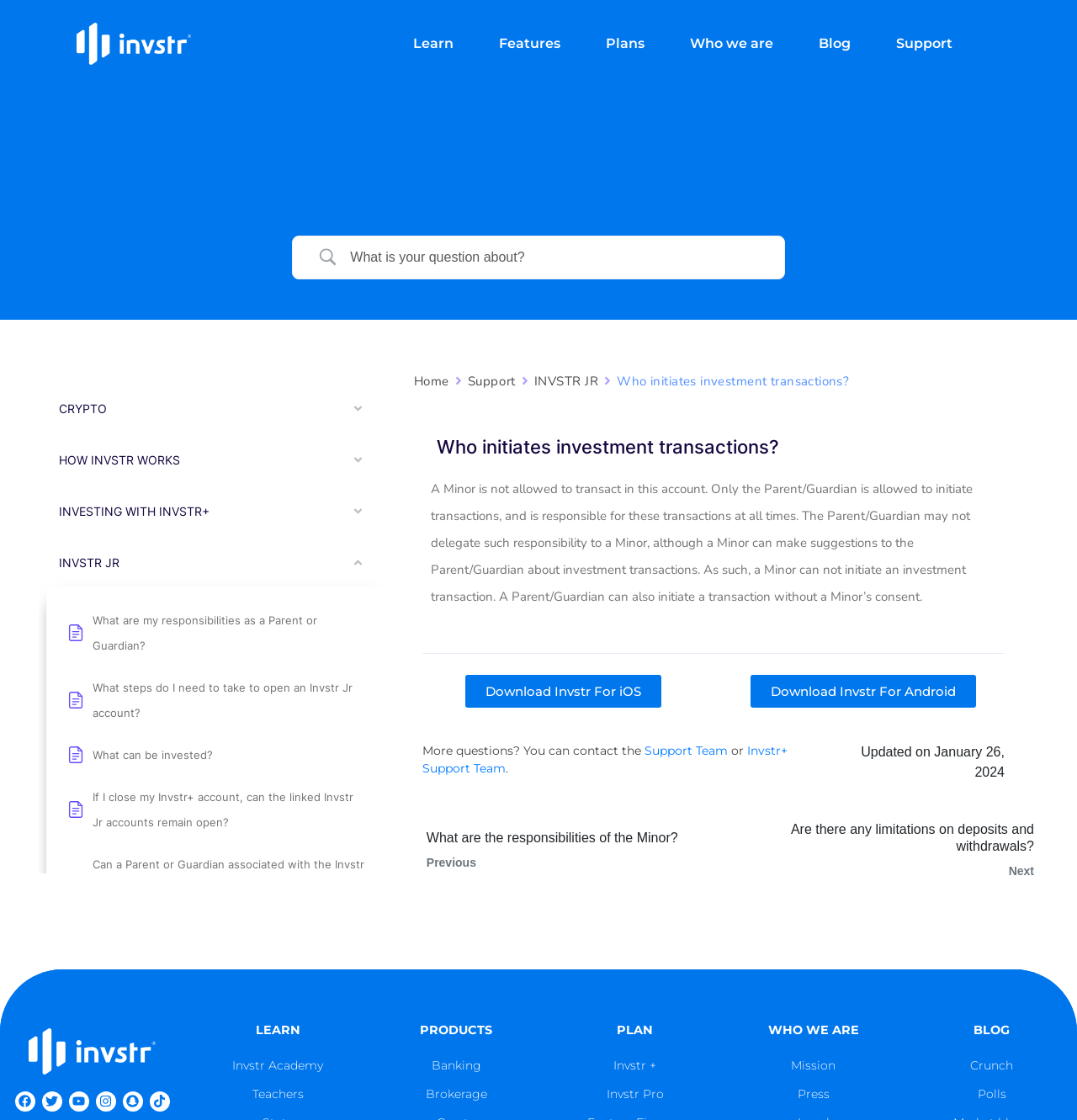Give a concise answer using one word or a phrase to the following question:
What is the role of a Parent or Guardian in Invstr Jr?

Initiate transactions